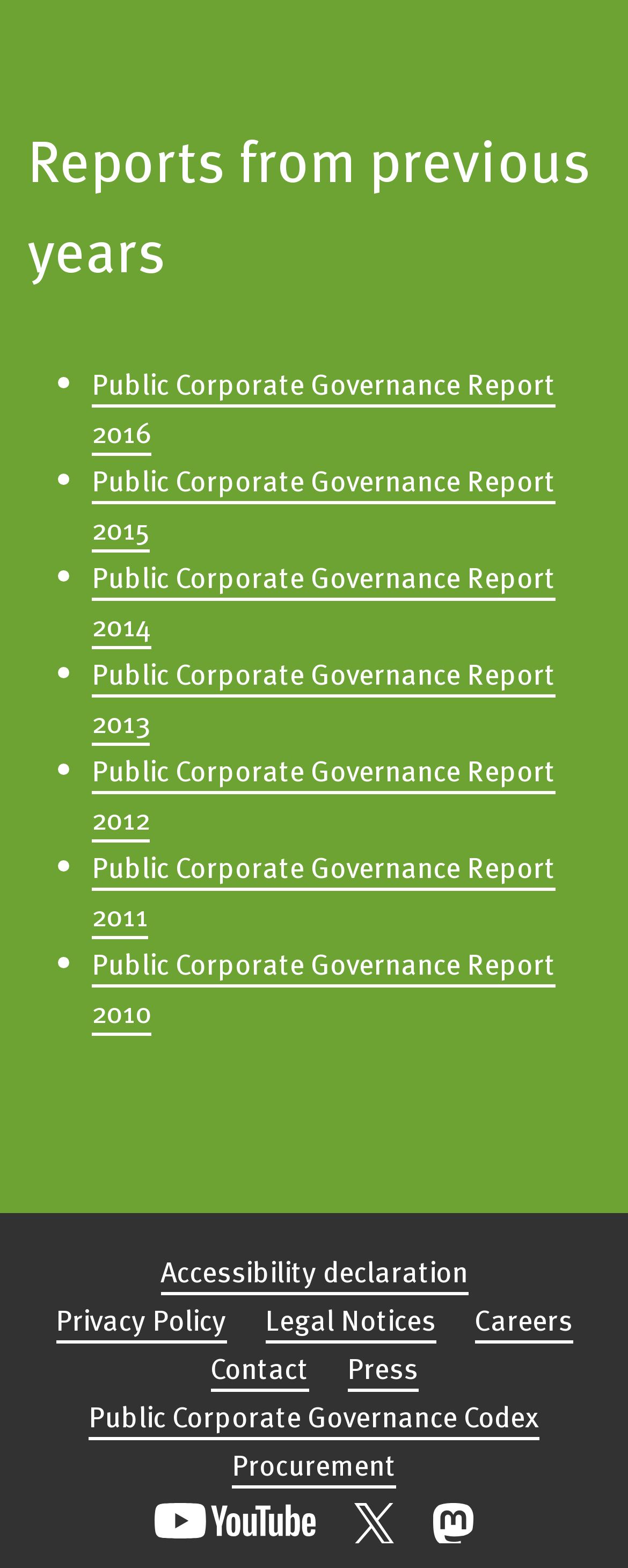How many social media platforms are linked on this page?
We need a detailed and meticulous answer to the question.

The webpage provides links to three social media platforms, namely YouTube, Twitter, and Mastodon, which can be found at the bottom of the page.